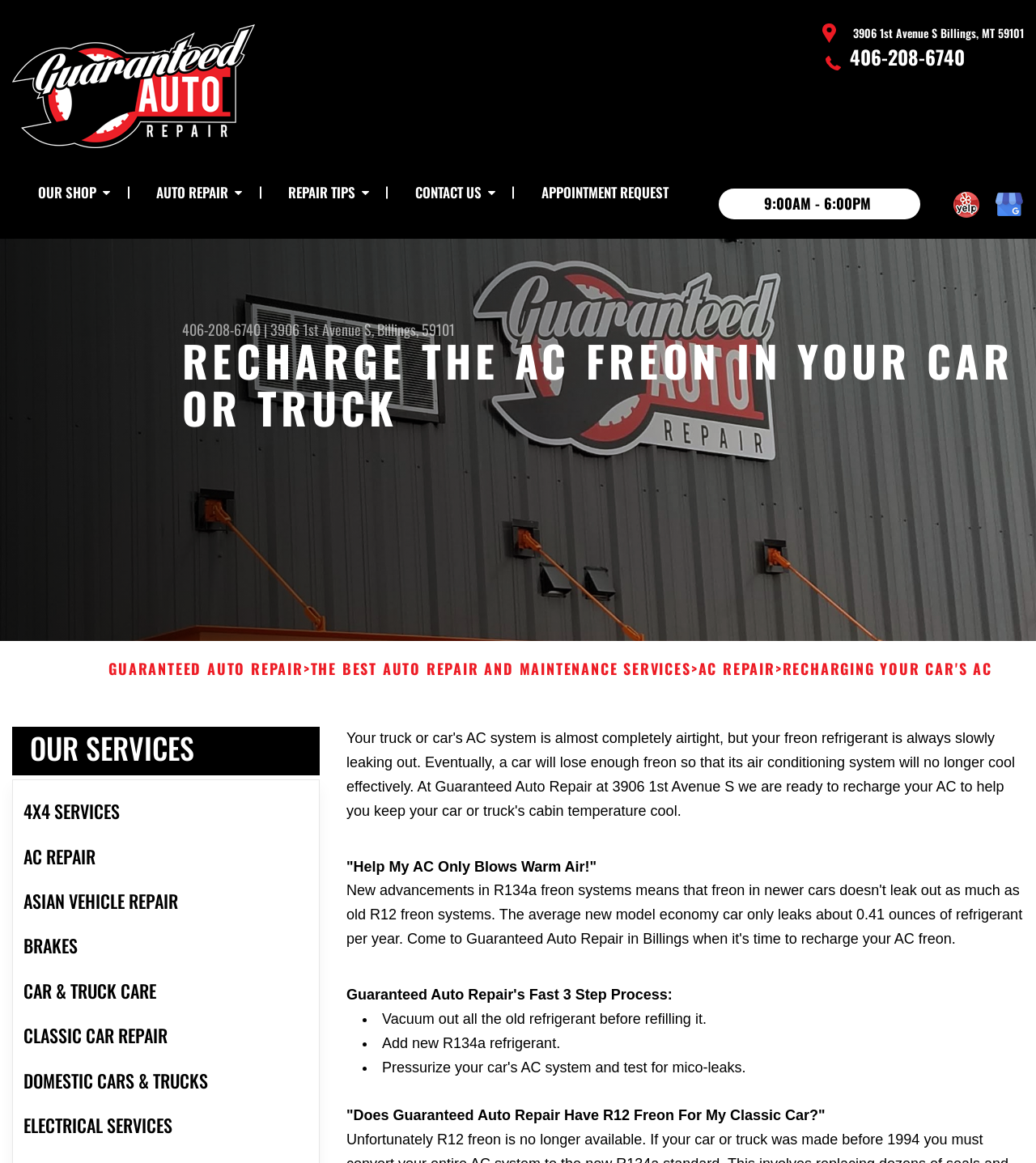Determine the bounding box for the UI element that matches this description: "Asian Vehicle Repair".

[0.012, 0.756, 0.308, 0.794]